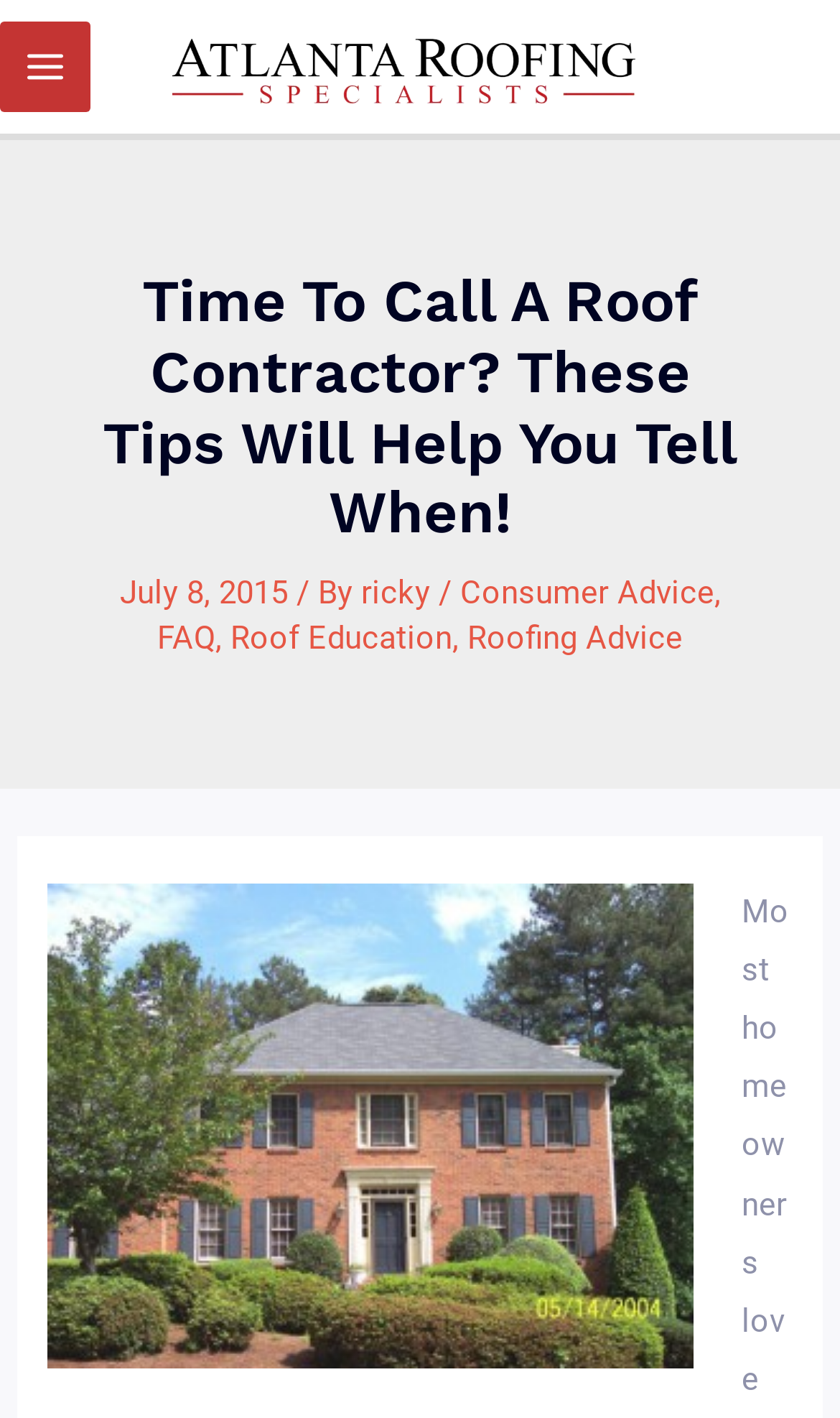Write an exhaustive caption that covers the webpage's main aspects.

The webpage appears to be a blog post or article from Atlanta Roofing Specialists. At the top left corner, there is a button labeled "Main Menu" with a small image to its right. Next to it, on the top center, is the Atlanta Roofing Specialists logo, which is an image with a link to the company's homepage.

Below the logo, there is a large heading that reads "Time To Call A Roof Contractor? These Tips Will Help You Tell When!" which takes up most of the top section of the page. Underneath the heading, there is a section with the date "July 8, 2015" followed by the author's name "ricky" and categories "Consumer Advice" and "FAQ" with commas separating them.

On the top right section, there are three links: "Roof Education" and "Roofing Advice" which are positioned horizontally next to each other. Below these links, there is a large image that takes up most of the right section of the page, which appears to be a roofing-related image, specifically a GAF Colony gray 2 roof.